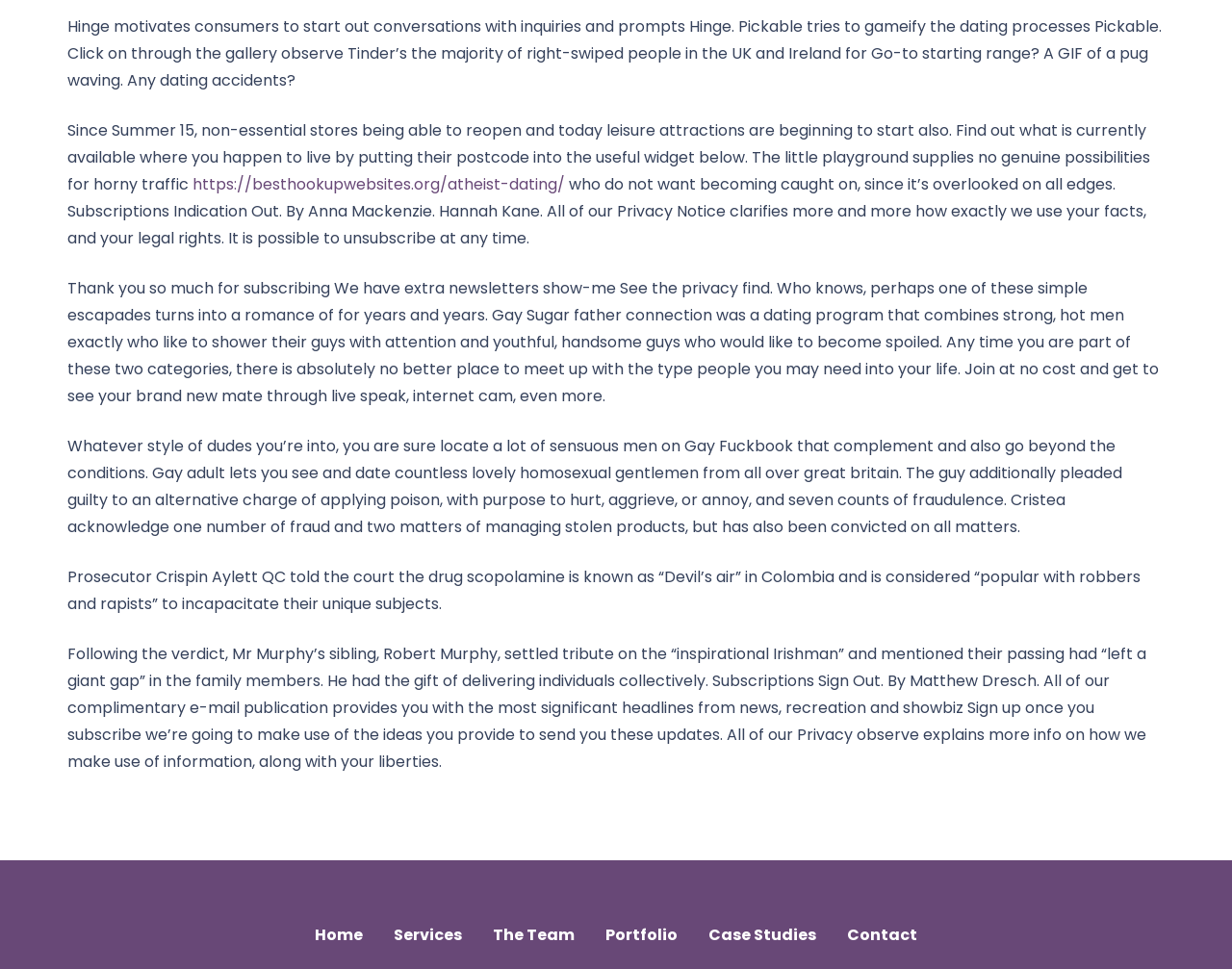Using the elements shown in the image, answer the question comprehensively: What is the name of the prosecutor mentioned in the article?

The article mentions a prosecutor named Crispin Aylett QC, who is quoted as saying that the drug scopolamine is known as 'Devil's air' in Colombia and is popular with robbers and rapists.